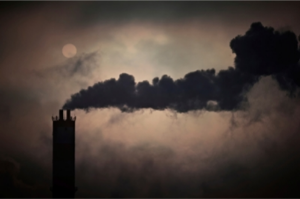Describe all the important aspects and details of the image.

The image depicts a stark and atmospheric scene of air pollution, featuring a tall industrial smokestack that releases thick plumes of dark smoke into a murky sky. The sunlight struggles to penetrate the dense cloud cover, creating a dramatic contrast between the bright, hazy orb of the sun and the opaque, swirling smoke. This visual representation symbolizes the environmental challenges associated with air quality, particularly in the context of the health risks highlighted in the article regarding the effects of air pollution on pregnant women and the potential development of ADHD in children. The image serves as a poignant reminder of the broader implications of industrial emissions on public health and the importance of addressing air pollution.